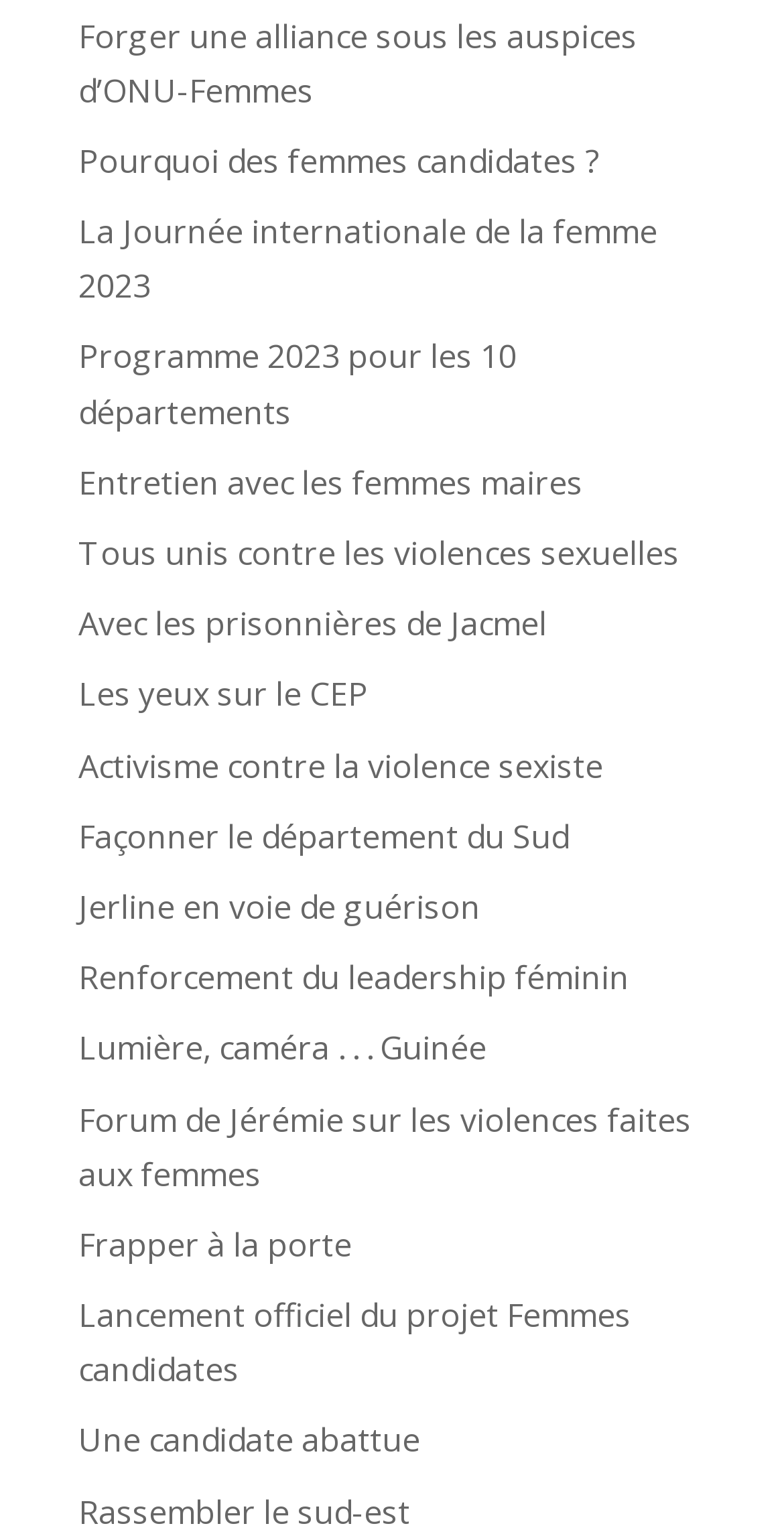Given the element description "Les yeux sur le CEP" in the screenshot, predict the bounding box coordinates of that UI element.

[0.1, 0.438, 0.469, 0.467]